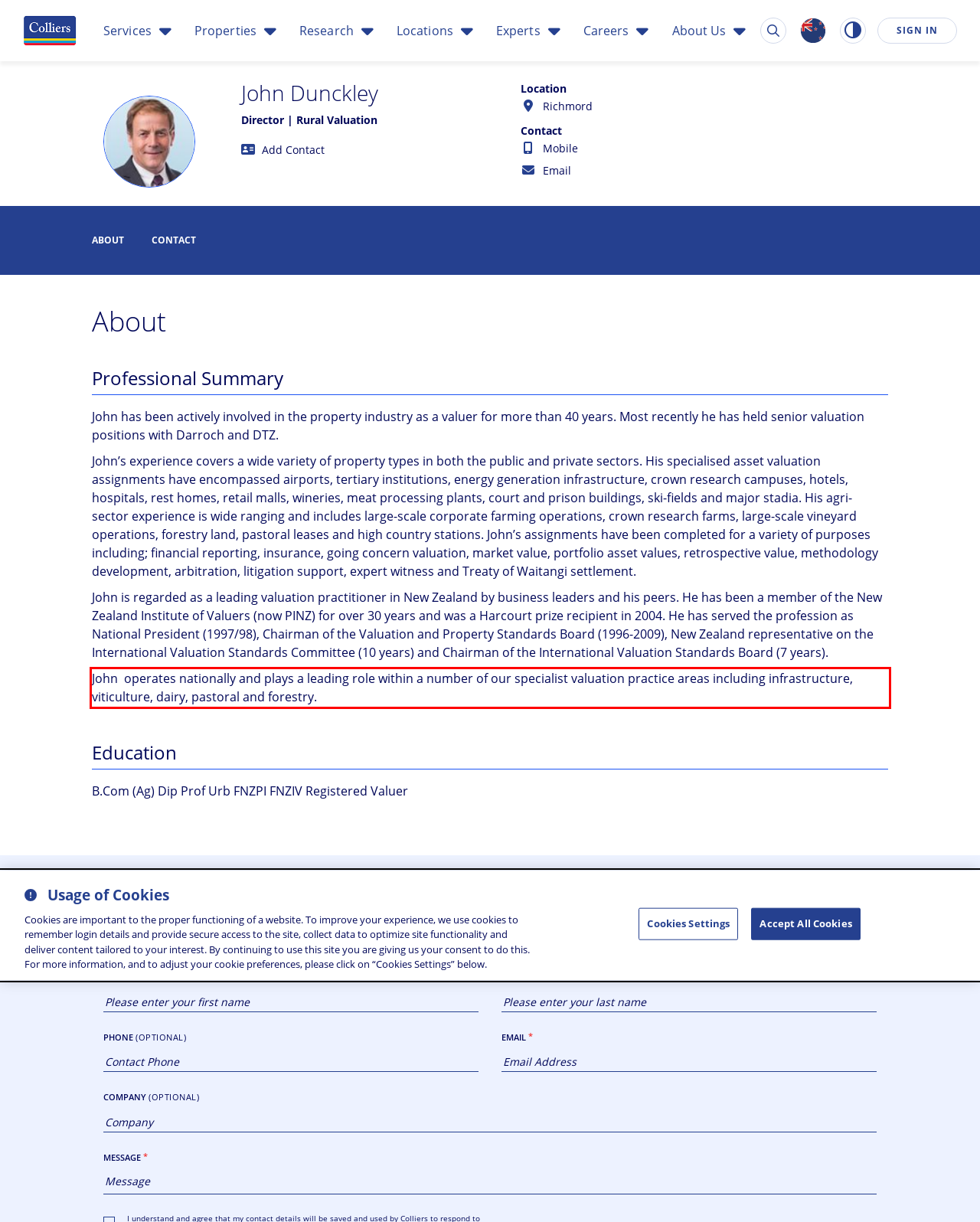Given a webpage screenshot, locate the red bounding box and extract the text content found inside it.

John operates nationally and plays a leading role within a number of our specialist valuation practice areas including infrastructure, viticulture, dairy, pastoral and forestry.